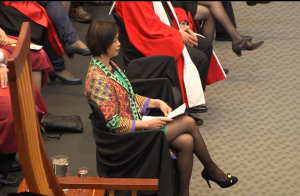Please look at the image and answer the question with a detailed explanation: What do the traditional academic robes signify?

The traditional academic robes worn by some attendees in the background signify a celebratory atmosphere, indicating that the occasion is a formal and important event, such as a graduation ceremony.